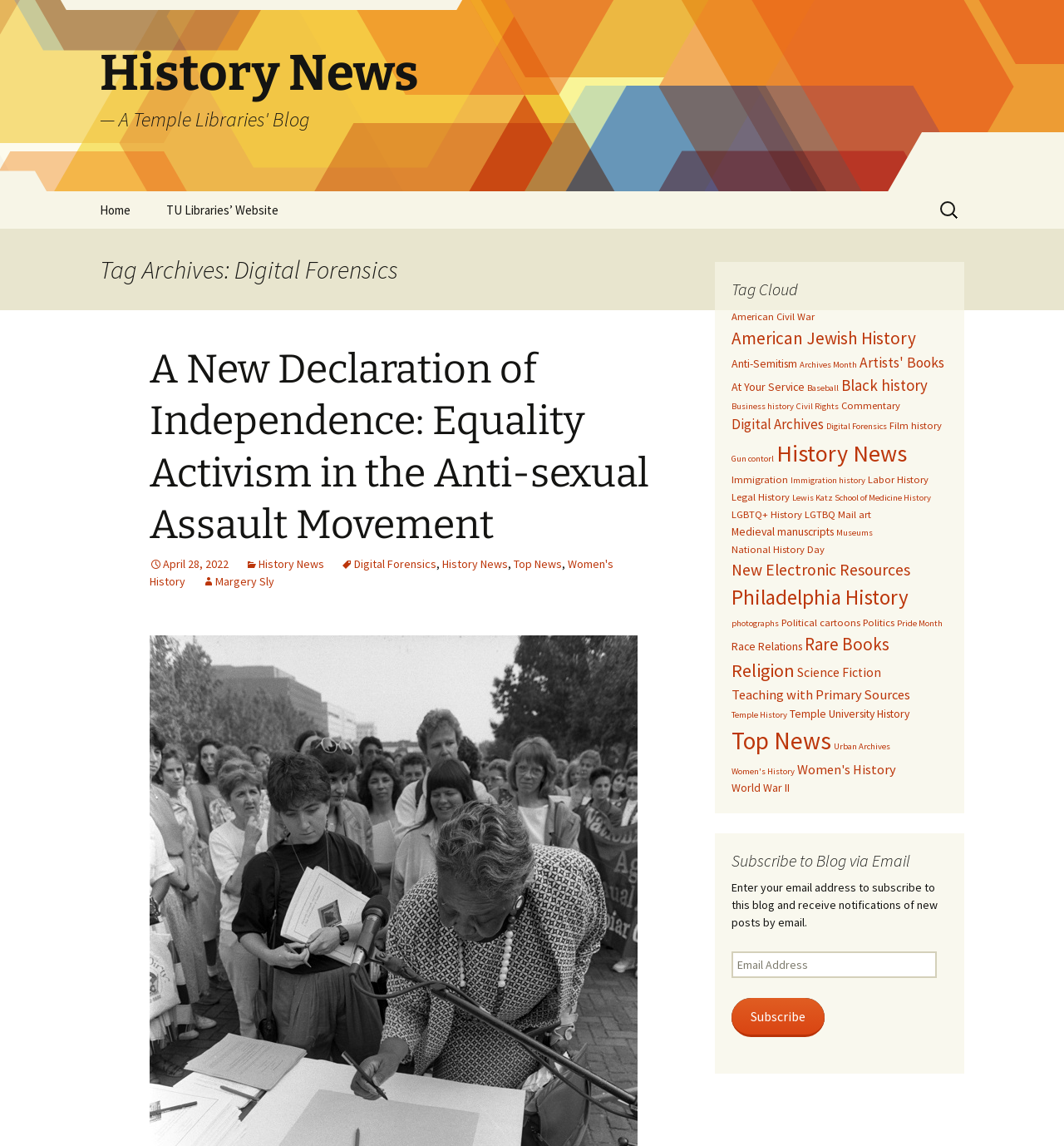Please identify the bounding box coordinates of the area that needs to be clicked to fulfill the following instruction: "Read the post 'A New Declaration of Independence: Equality Activism in the Anti-sexual Assault Movement'."

[0.141, 0.301, 0.61, 0.479]